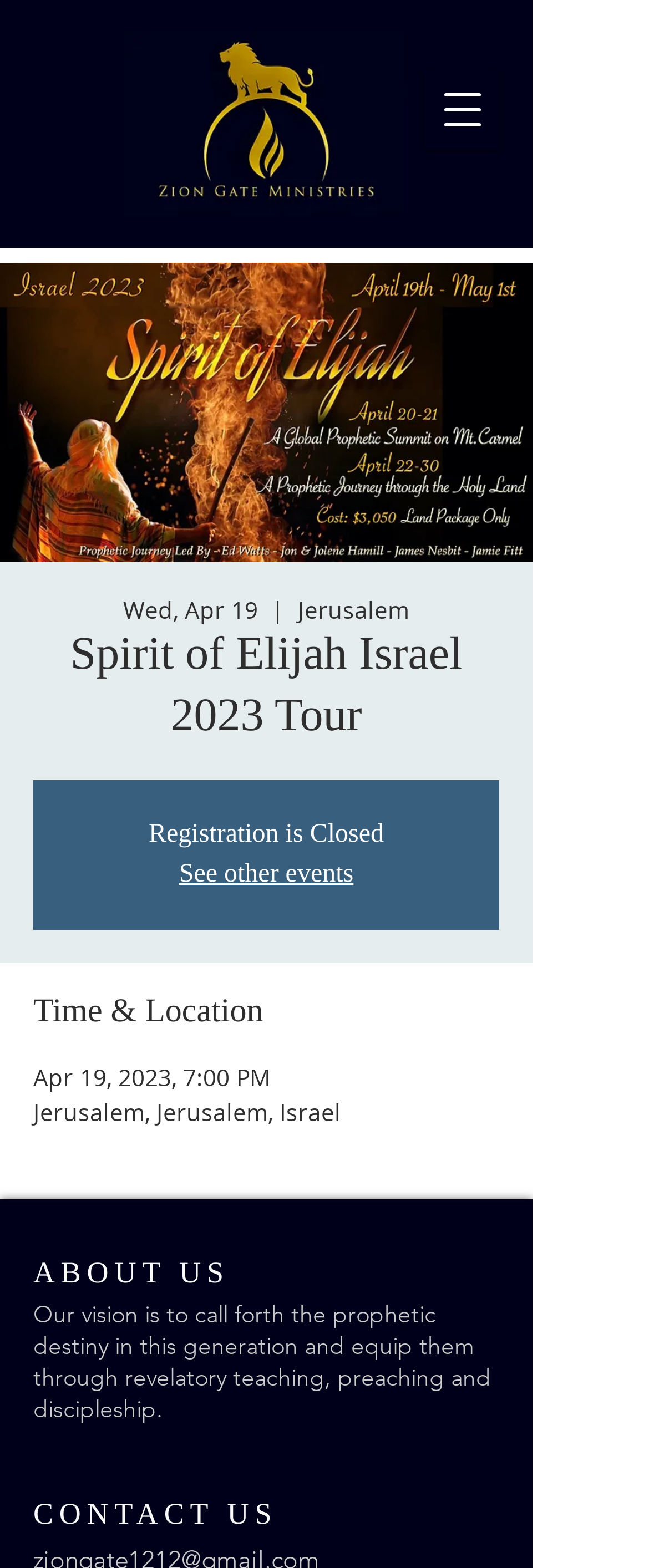What is the organization's vision?
Using the image, provide a detailed and thorough answer to the question.

I found the organization's vision by looking at the 'ABOUT US' section, where it is described as 'Our vision is to call forth the prophetic destiny in this generation and equip them through revelatory teaching, preaching and discipleship'.